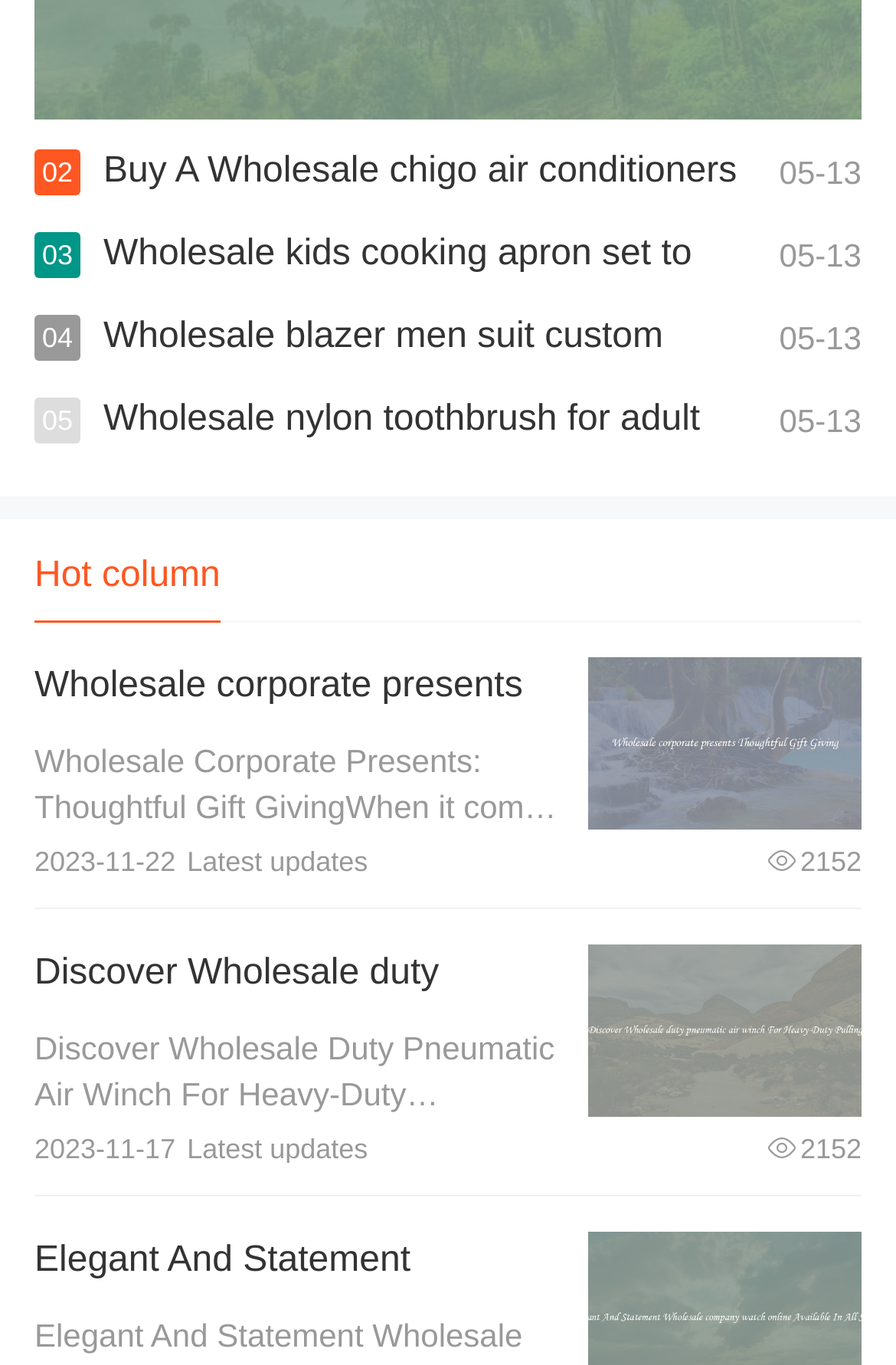Can you find the bounding box coordinates of the area I should click to execute the following instruction: "Discover wholesale duty pneumatic air winch"?

[0.038, 0.698, 0.615, 0.811]